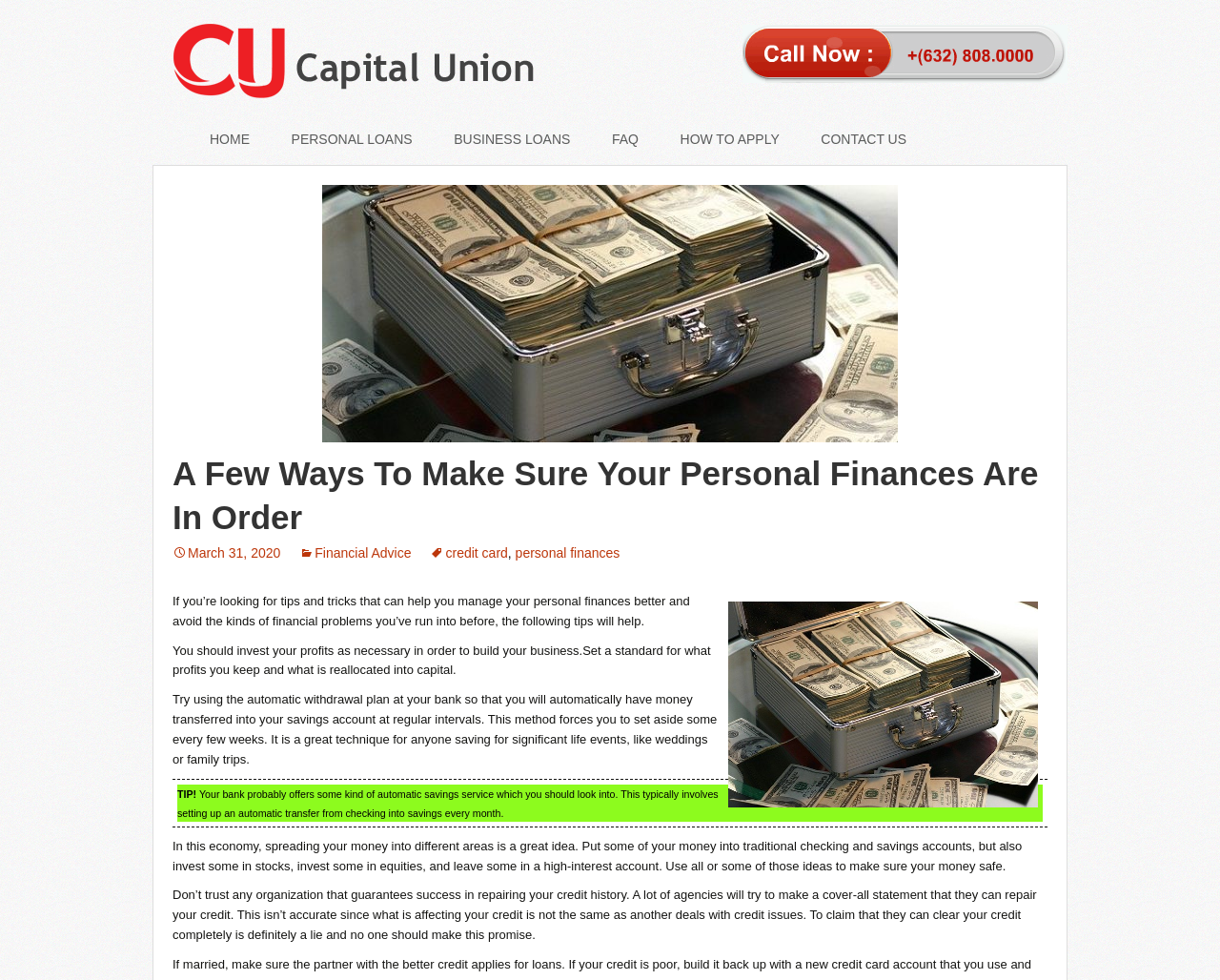How many links are in the navigation menu?
Based on the visual, give a brief answer using one word or a short phrase.

6